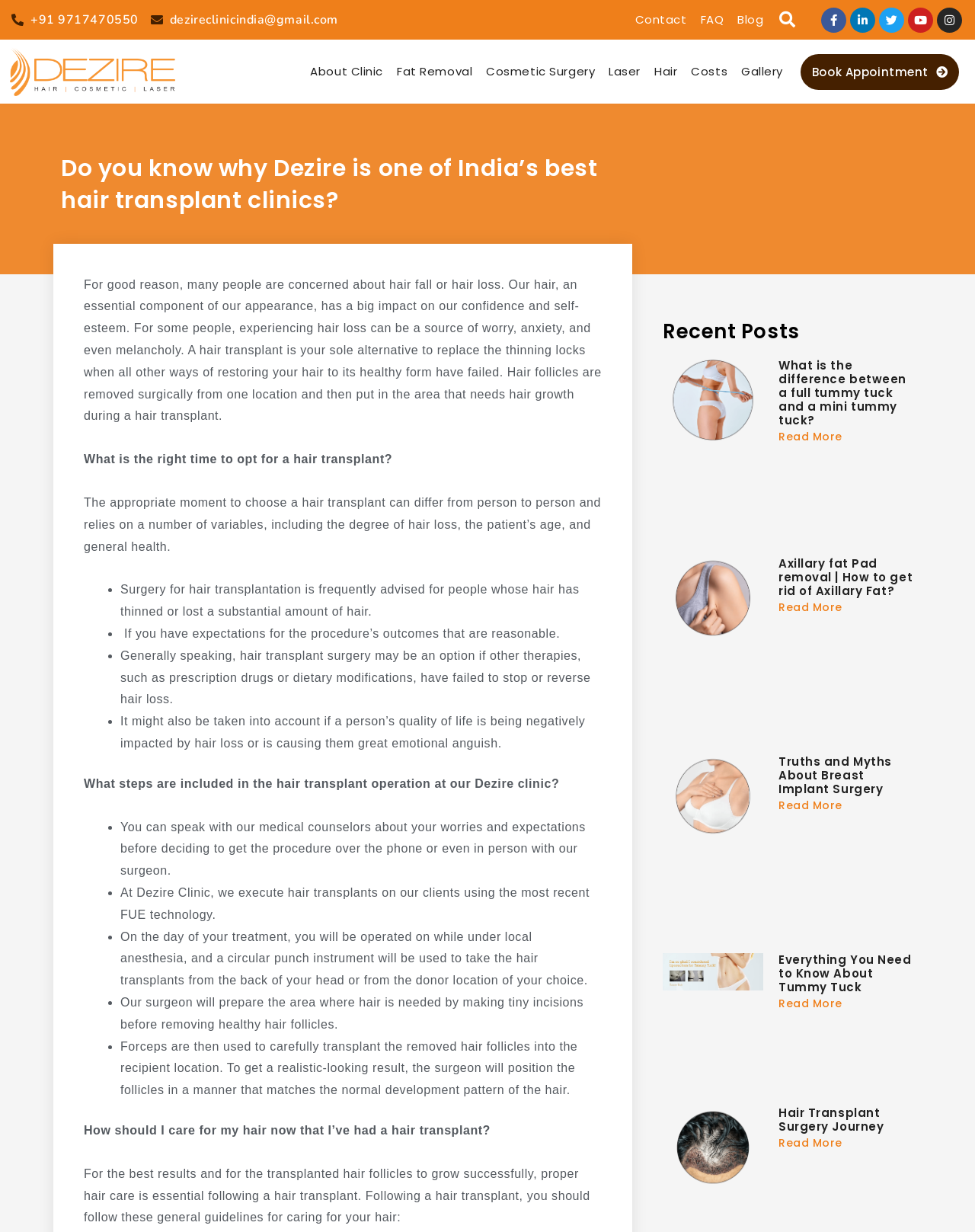Can you find the bounding box coordinates for the element that needs to be clicked to execute this instruction: "Click the 'Contact' link"? The coordinates should be given as four float numbers between 0 and 1, i.e., [left, top, right, bottom].

[0.651, 0.002, 0.704, 0.03]